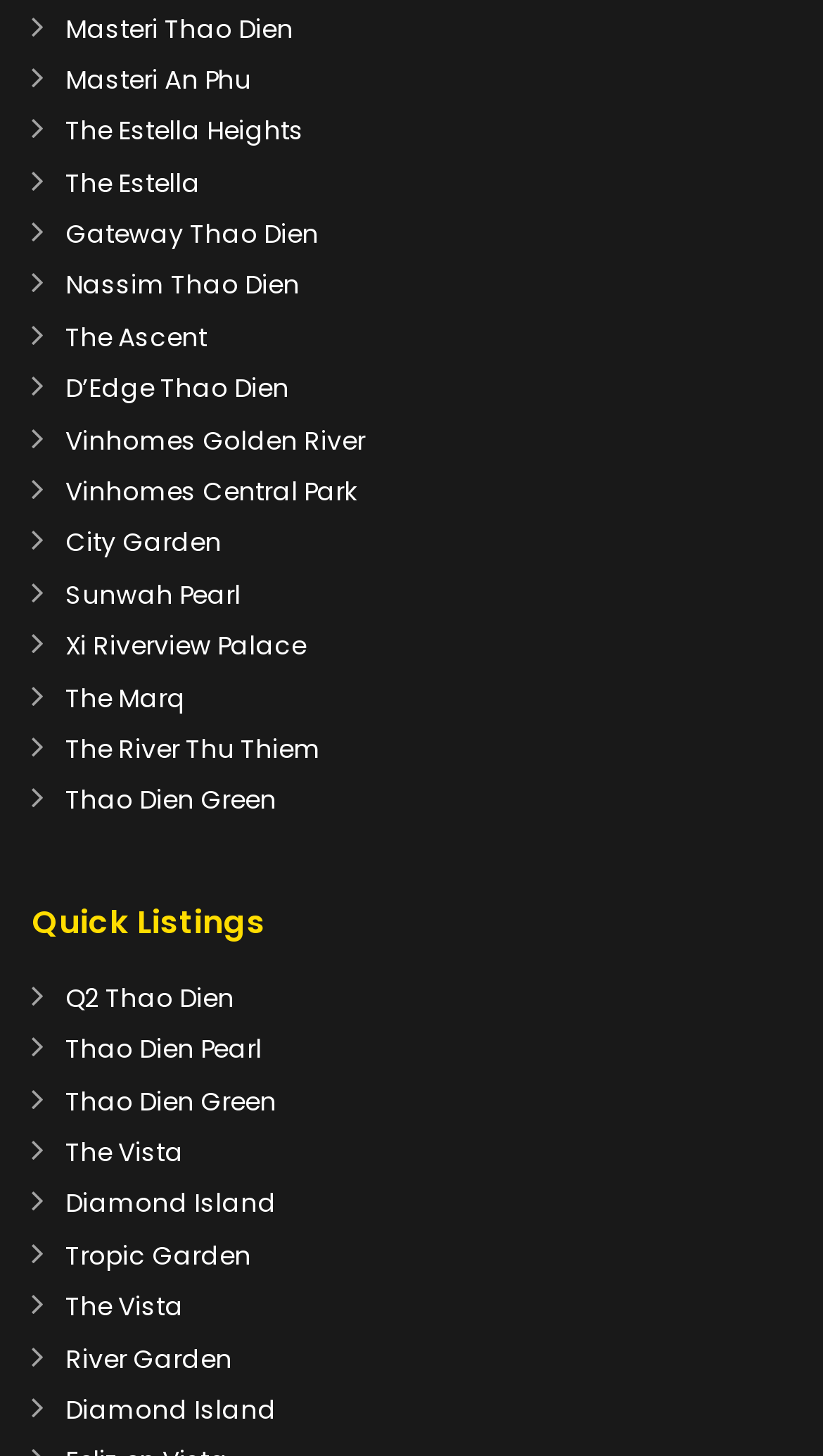Pinpoint the bounding box coordinates of the clickable area needed to execute the instruction: "Visit Thao Dien Pearl". The coordinates should be specified as four float numbers between 0 and 1, i.e., [left, top, right, bottom].

[0.079, 0.708, 0.318, 0.732]